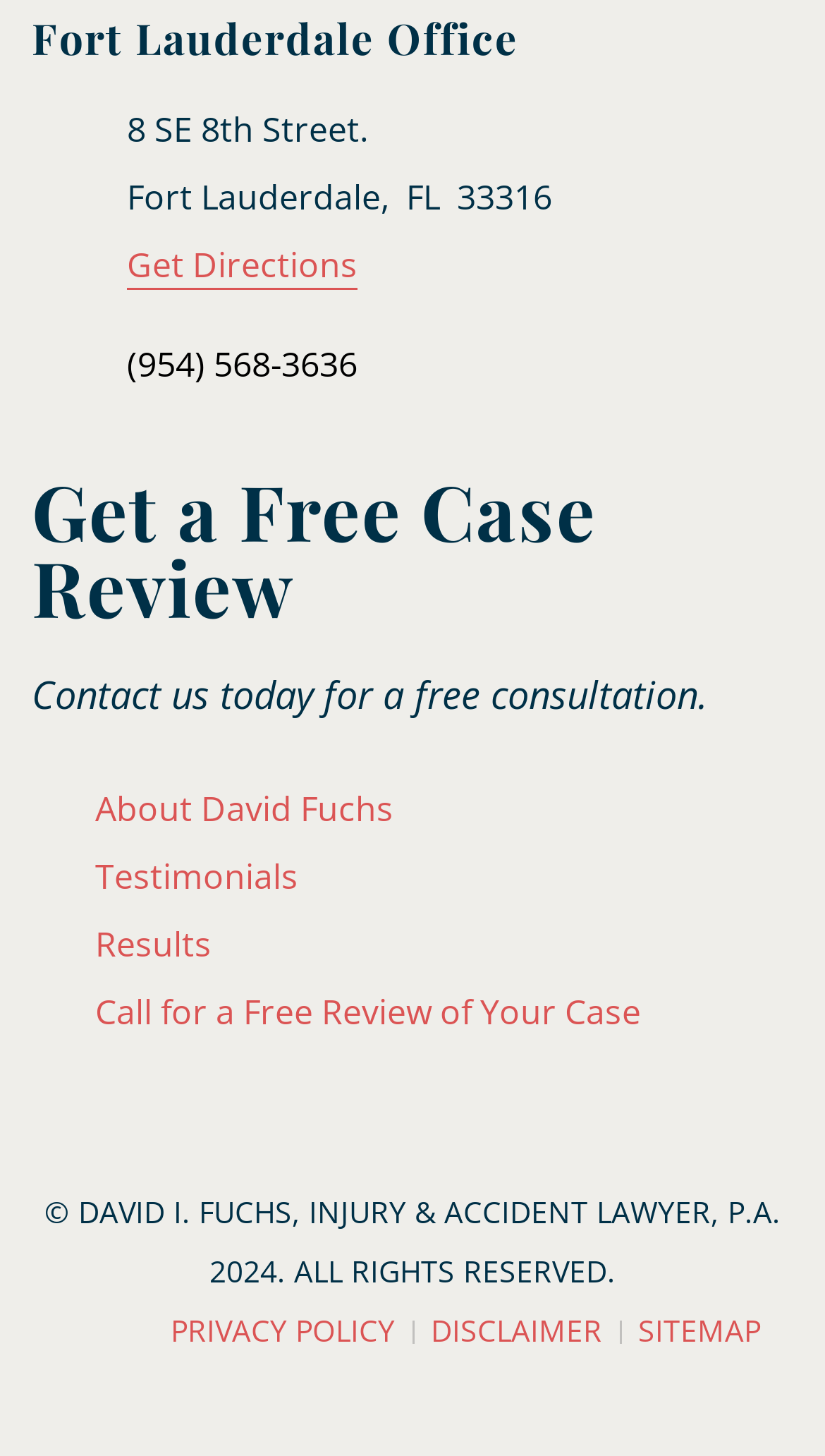Based on the element description About David Fuchs, identify the bounding box coordinates for the UI element. The coordinates should be in the format (top-left x, top-left y, bottom-right x, bottom-right y) and within the 0 to 1 range.

[0.115, 0.539, 0.477, 0.571]